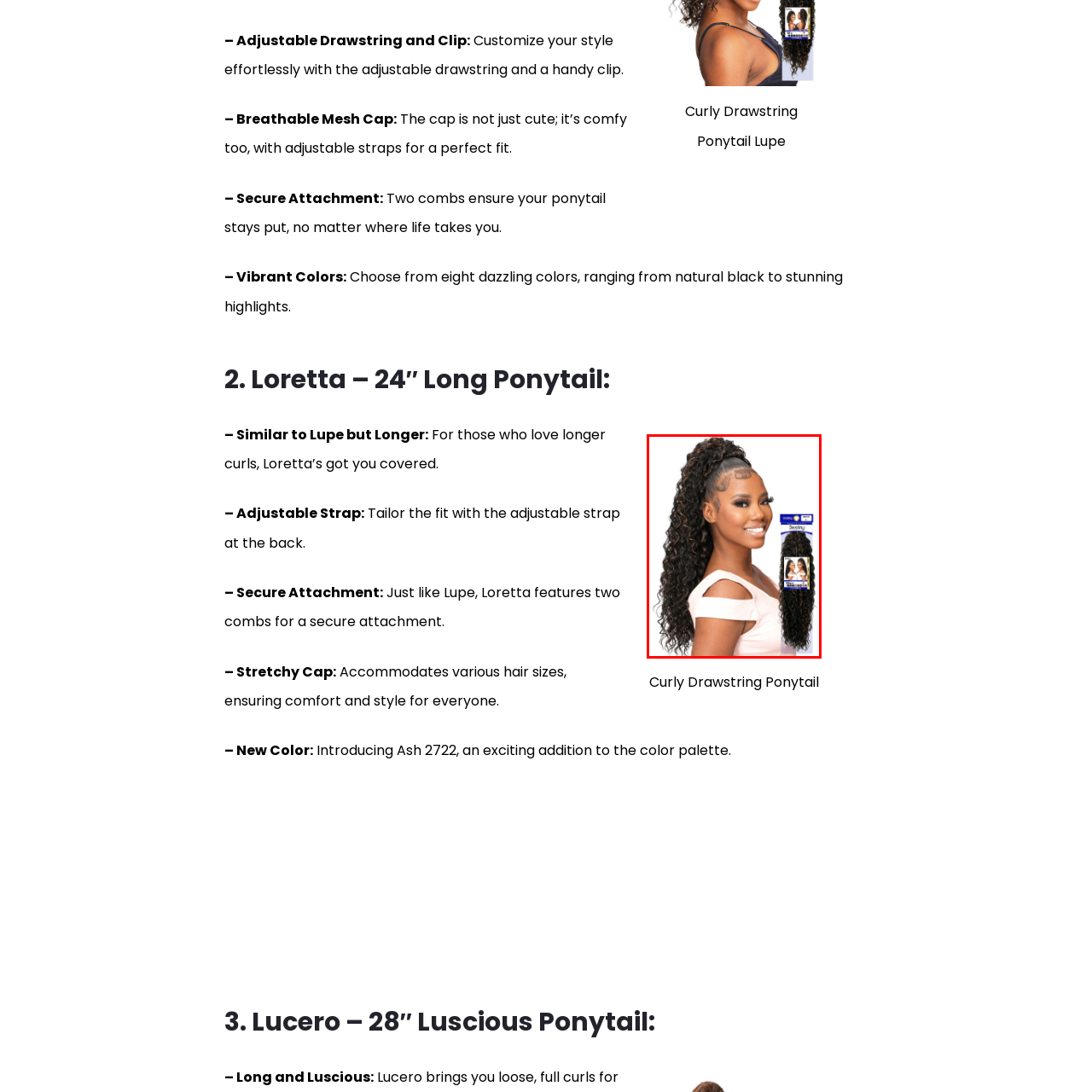Notice the image within the red frame, What is the purpose of the adjustable drawstring feature?
 Your response should be a single word or phrase.

Effortless and customizable fit